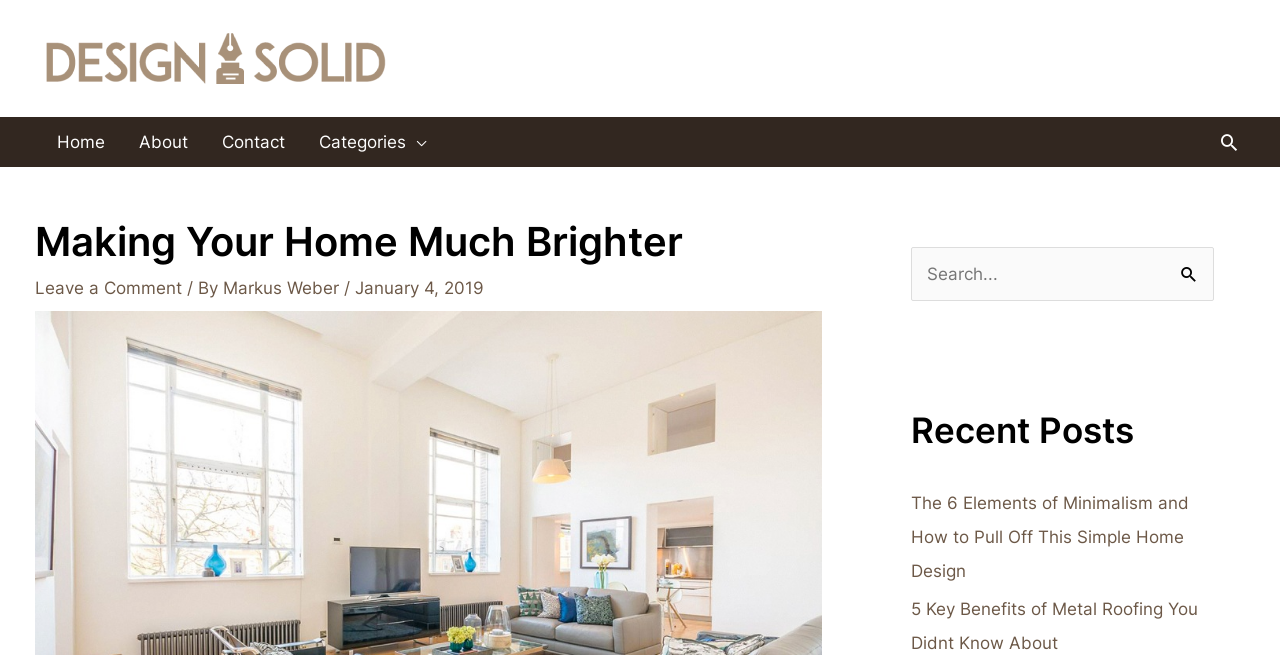Find and provide the bounding box coordinates for the UI element described with: "Markus Weber".

[0.174, 0.424, 0.269, 0.455]